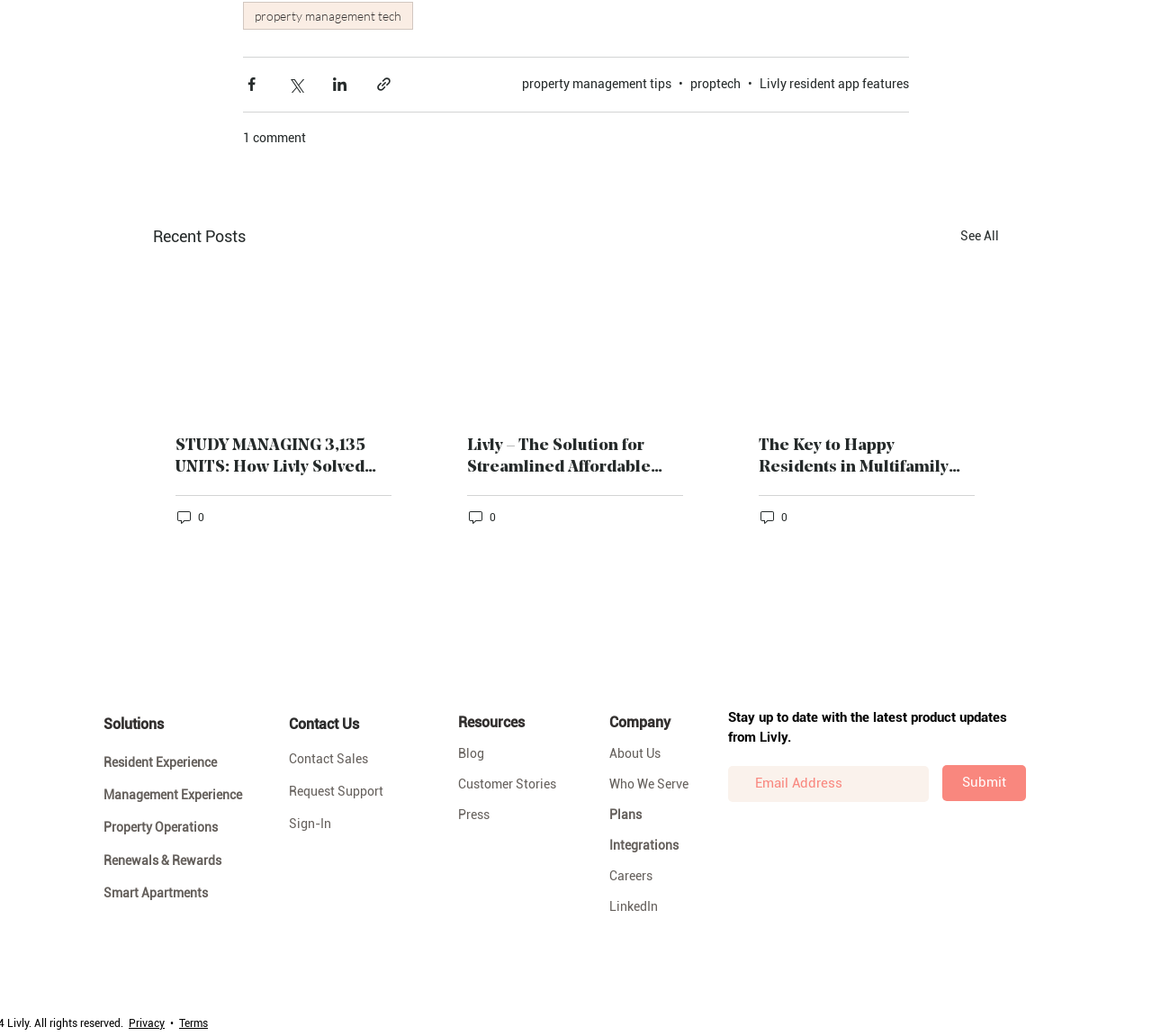What is the topic of the 'Recent Posts' section?
Based on the screenshot, give a detailed explanation to answer the question.

The 'Recent Posts' section contains links to articles related to property management, such as 'STUDY MANAGING 3,135 UNITS: How Livly Solved Operational Inefficiencies & Improved Resident Engagement' and 'The Key to Happy Residents in Multifamily Living'.